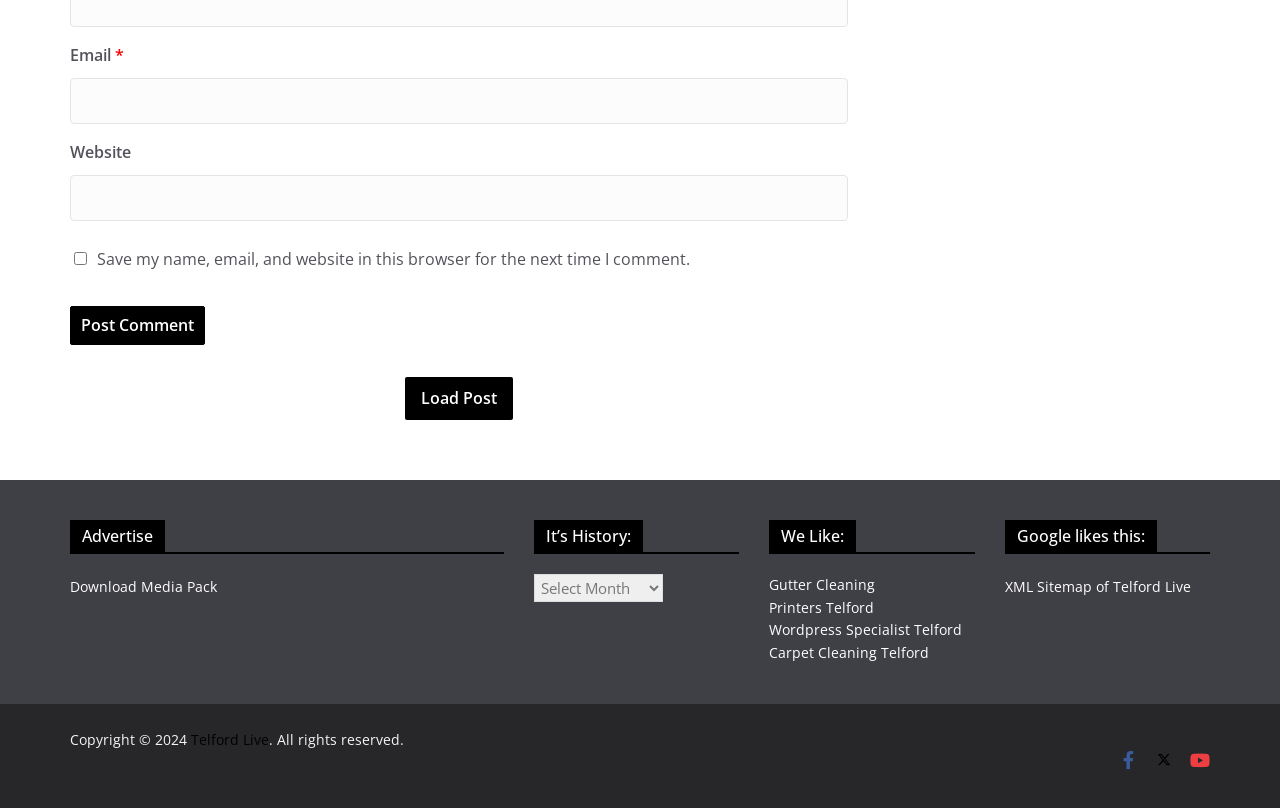Locate the UI element described by Carpet Cleaning Telford and provide its bounding box coordinates. Use the format (top-left x, top-left y, bottom-right x, bottom-right y) with all values as floating point numbers between 0 and 1.

[0.601, 0.796, 0.726, 0.819]